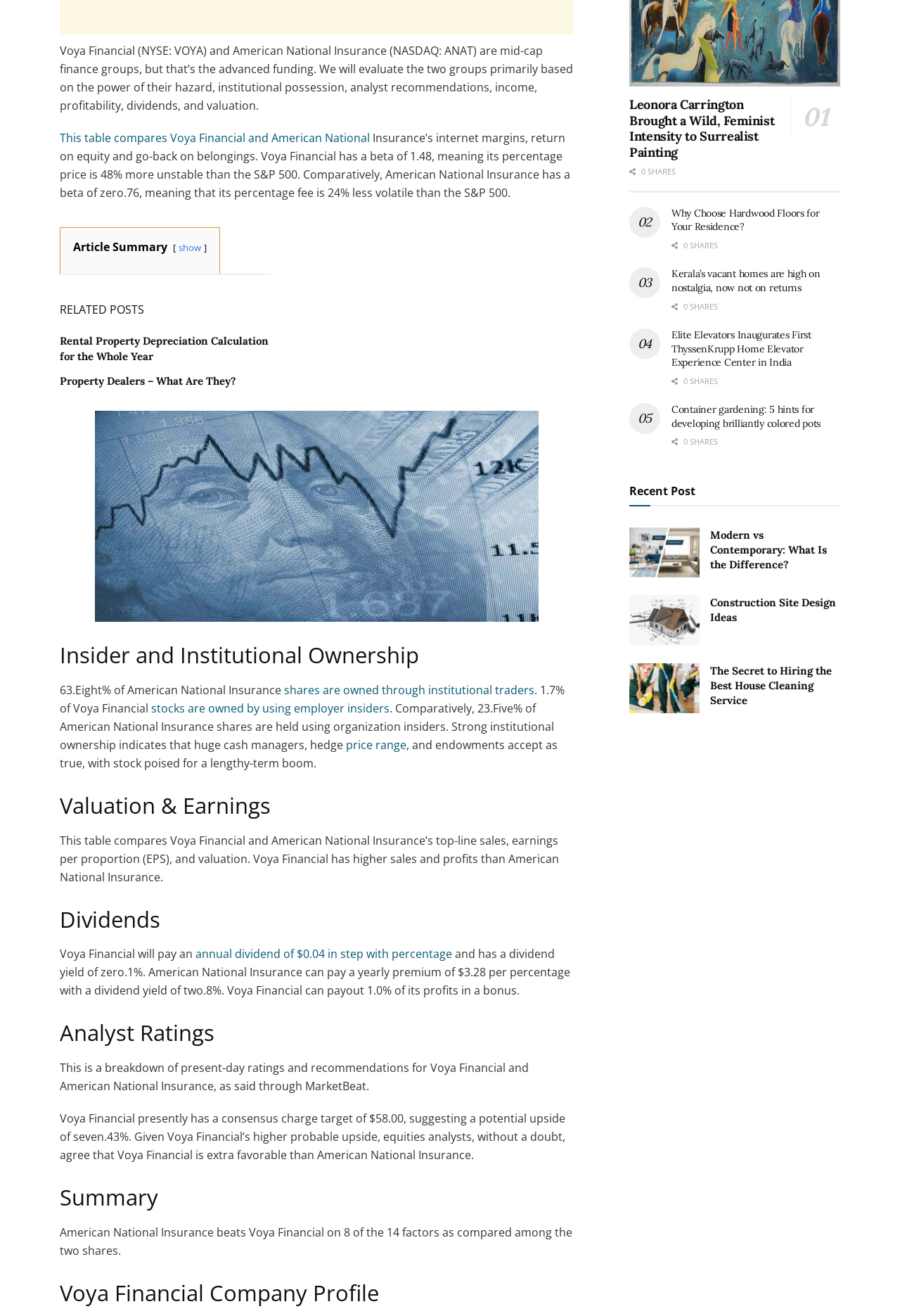Given the element description "Tweet 0" in the screenshot, predict the bounding box coordinates of that UI element.

[0.746, 0.321, 0.794, 0.341]